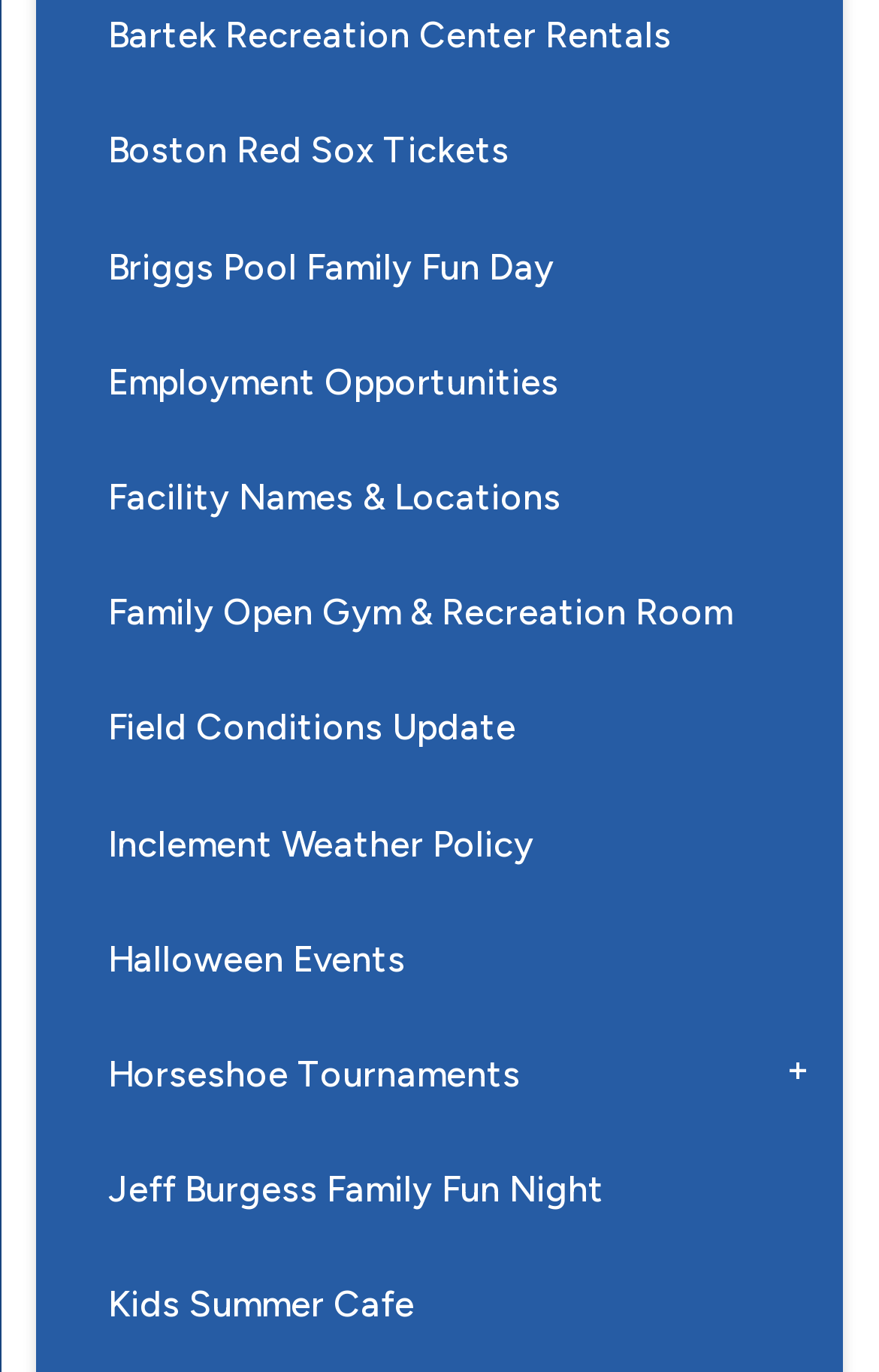Give a one-word or short phrase answer to the question: 
What is the menu item with a '+' symbol?

Horseshoe Tournaments